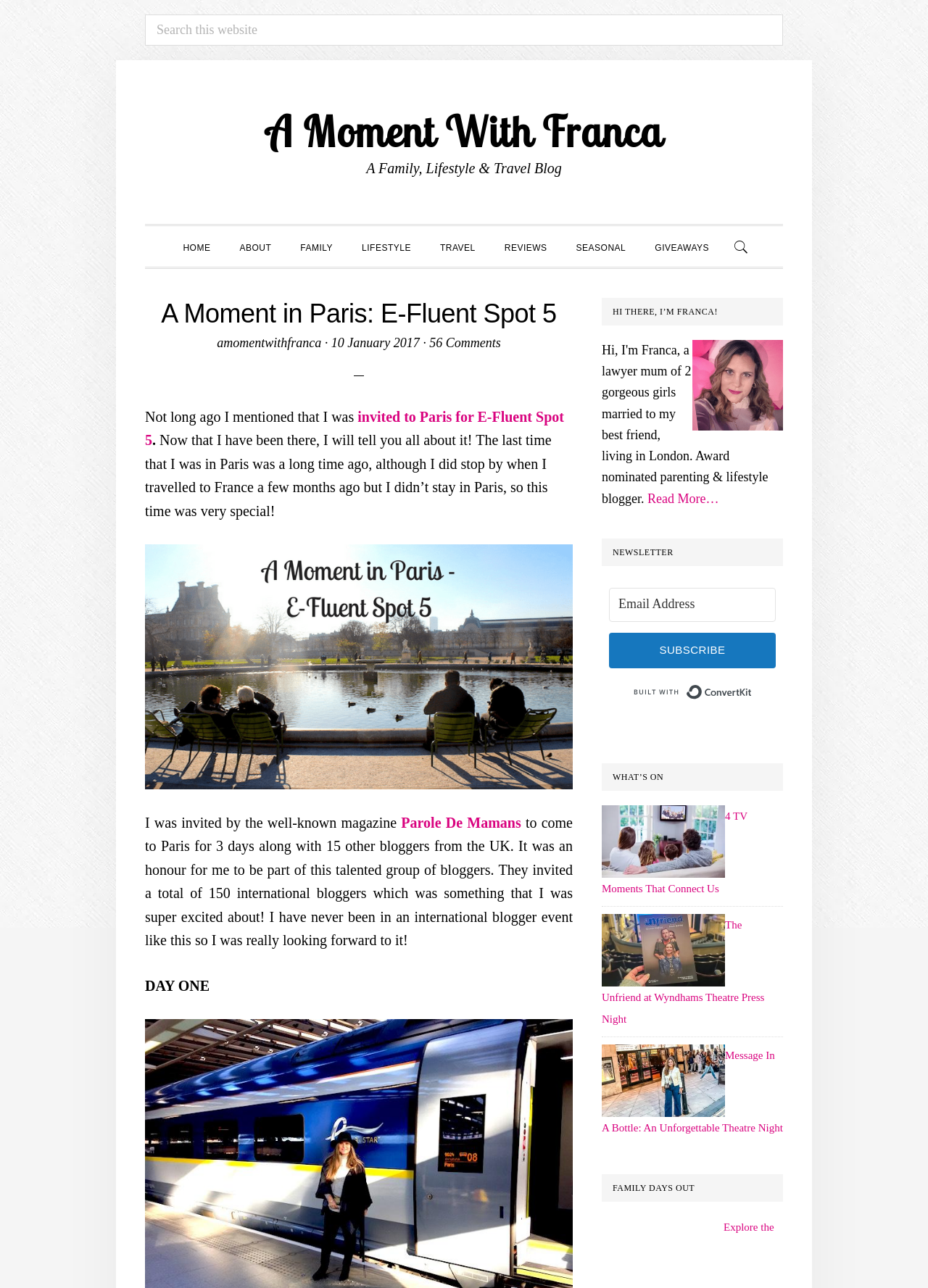What is the name of the magazine that invited the blogger to Paris?
With the help of the image, please provide a detailed response to the question.

I found the answer by reading the text content of the webpage, where it says 'I was invited by the well-known magazine Parole De Mamans to come to Paris for 3 days along with 15 other bloggers from the UK.'